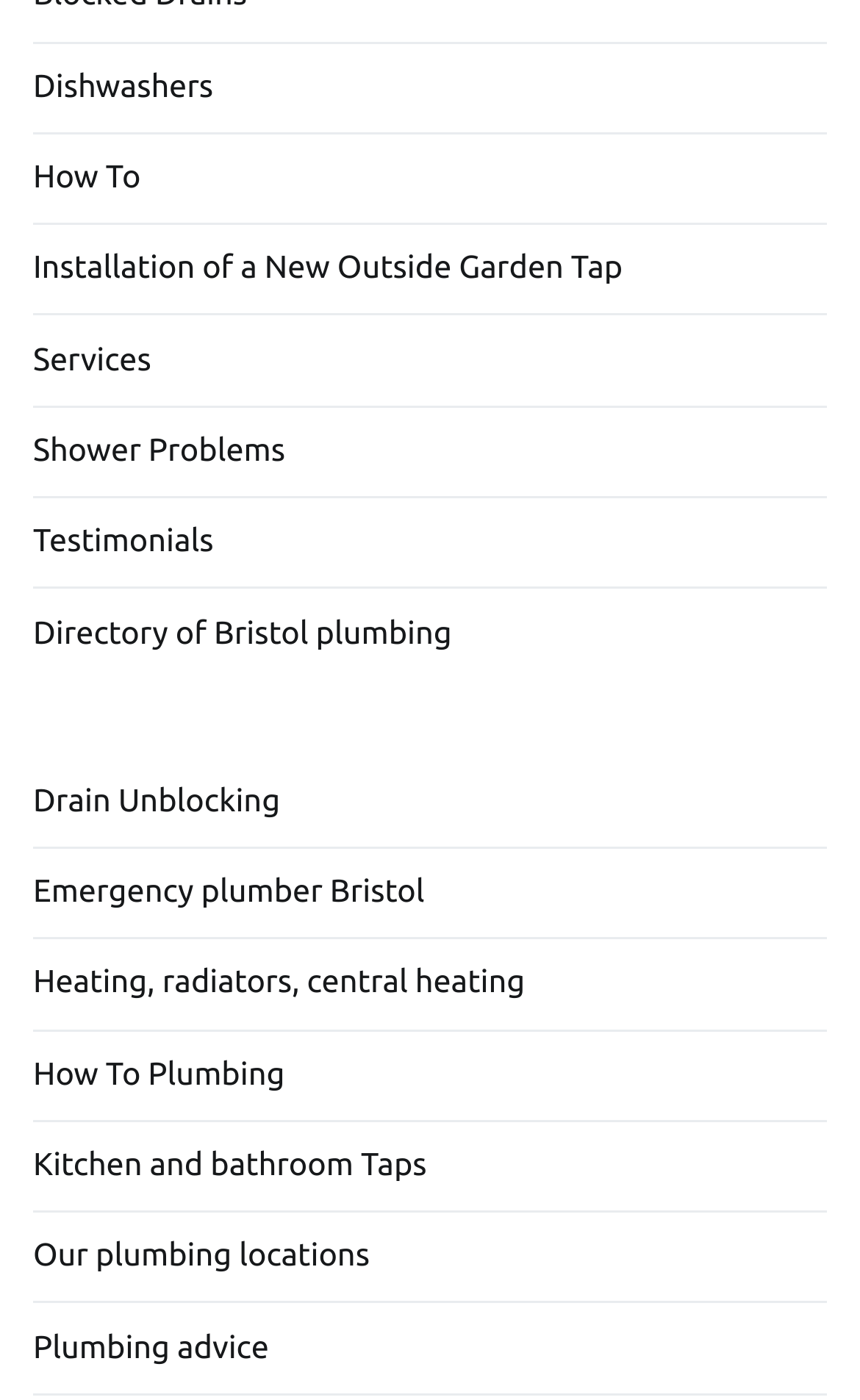Please give a concise answer to this question using a single word or phrase: 
Are there any links related to gardening?

Yes